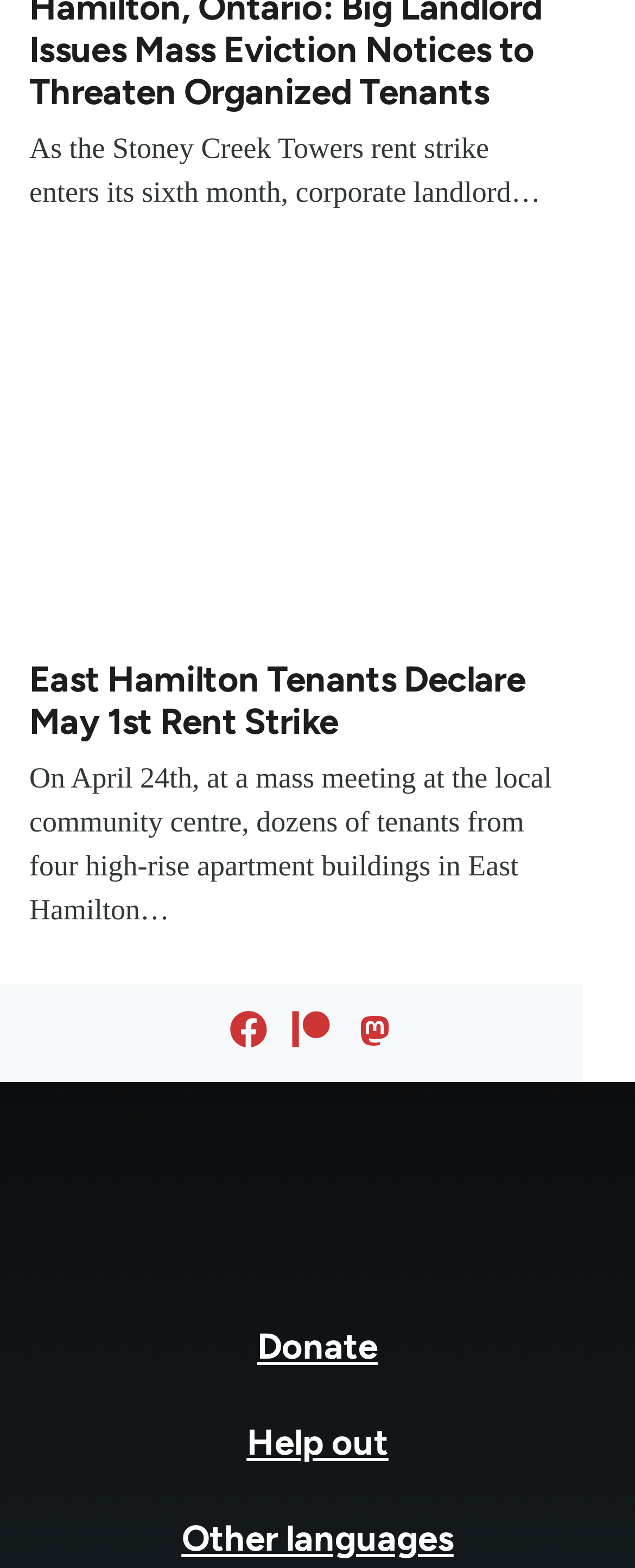Please find and report the bounding box coordinates of the element to click in order to perform the following action: "Go to home page". The coordinates should be expressed as four float numbers between 0 and 1, in the format [left, top, right, bottom].

[0.405, 0.733, 0.595, 0.812]